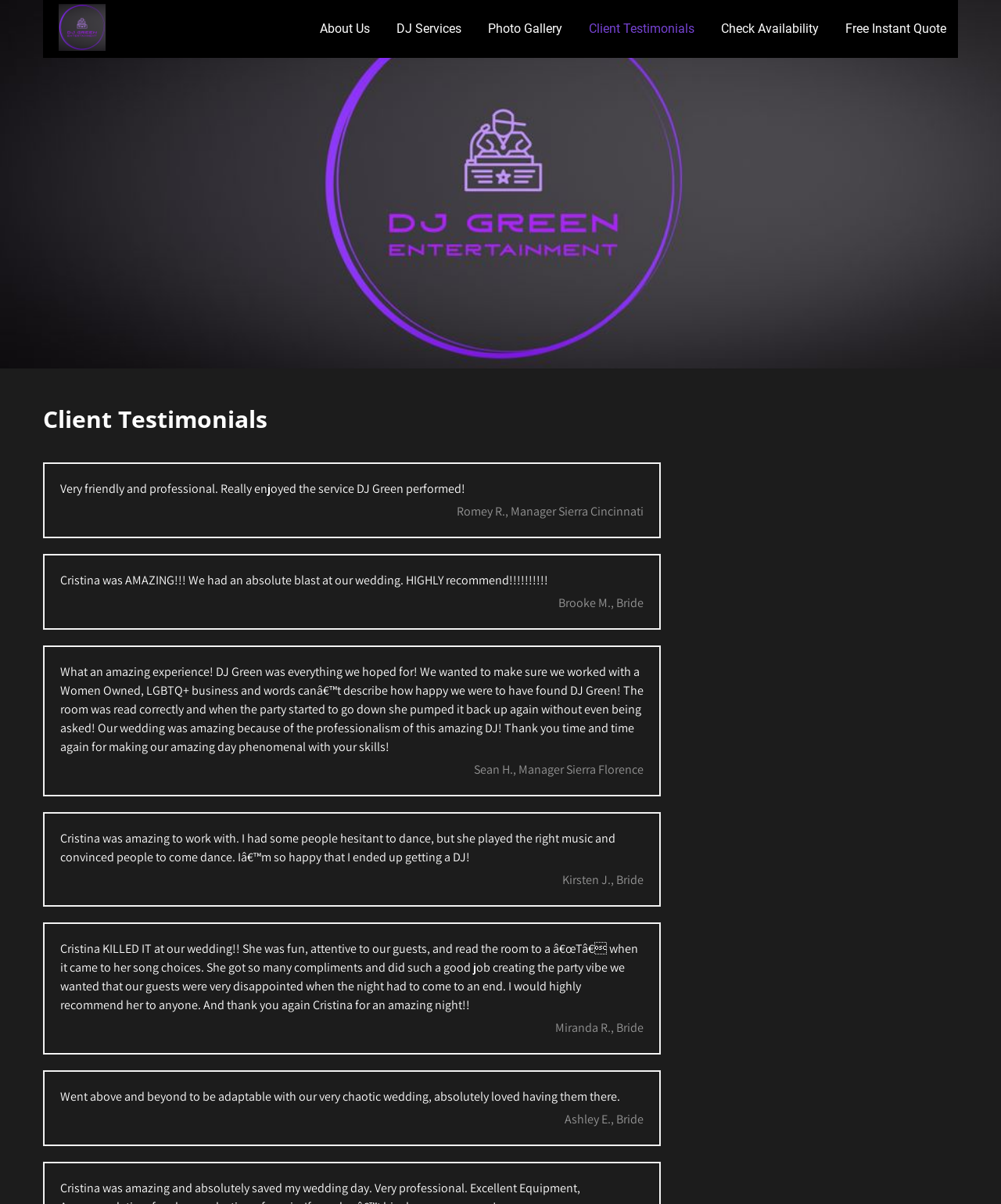What is the profession of Romey R.?
Look at the image and provide a short answer using one word or a phrase.

Manager